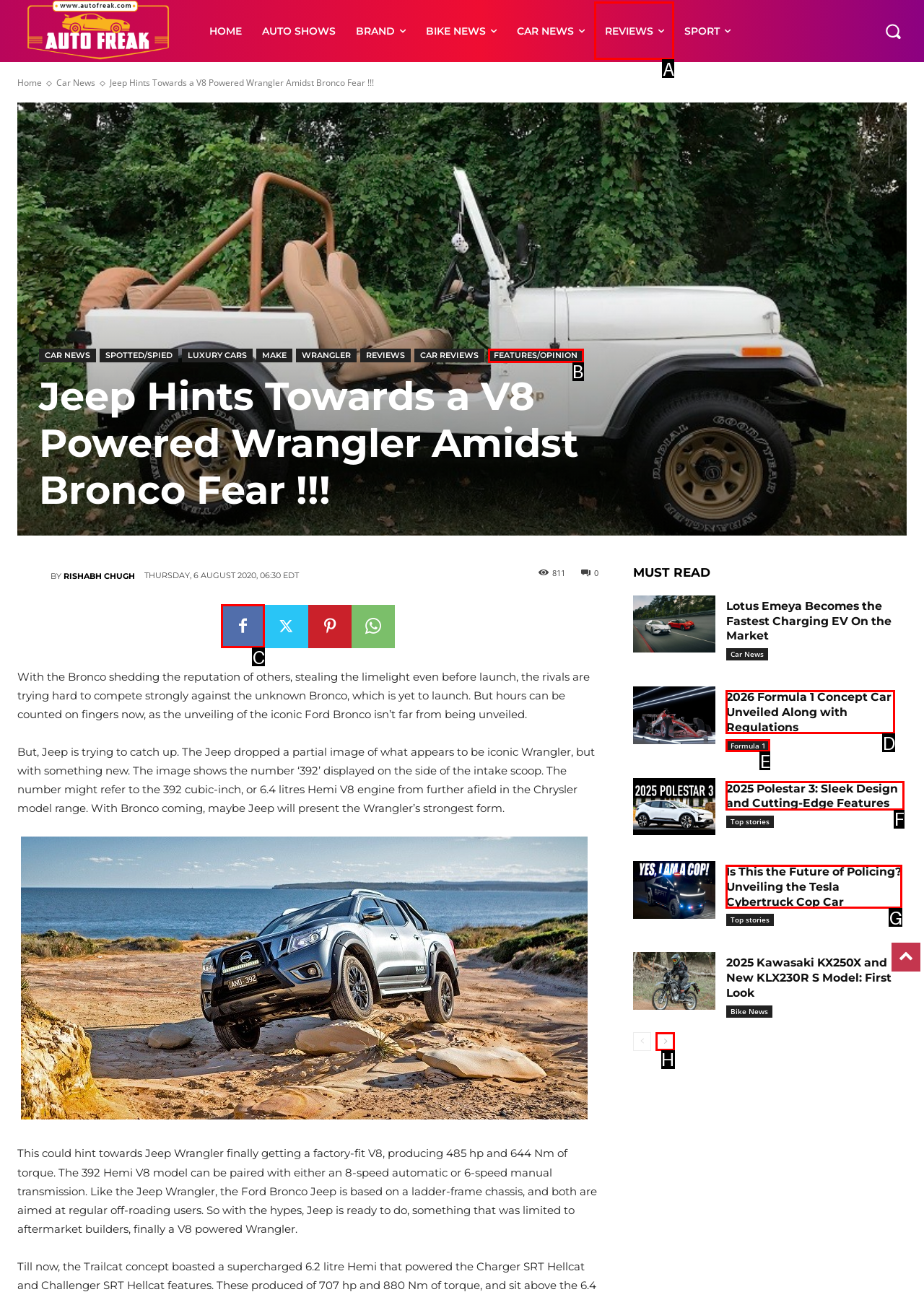Determine the letter of the UI element I should click on to complete the task: Go to the next page from the provided choices in the screenshot.

H